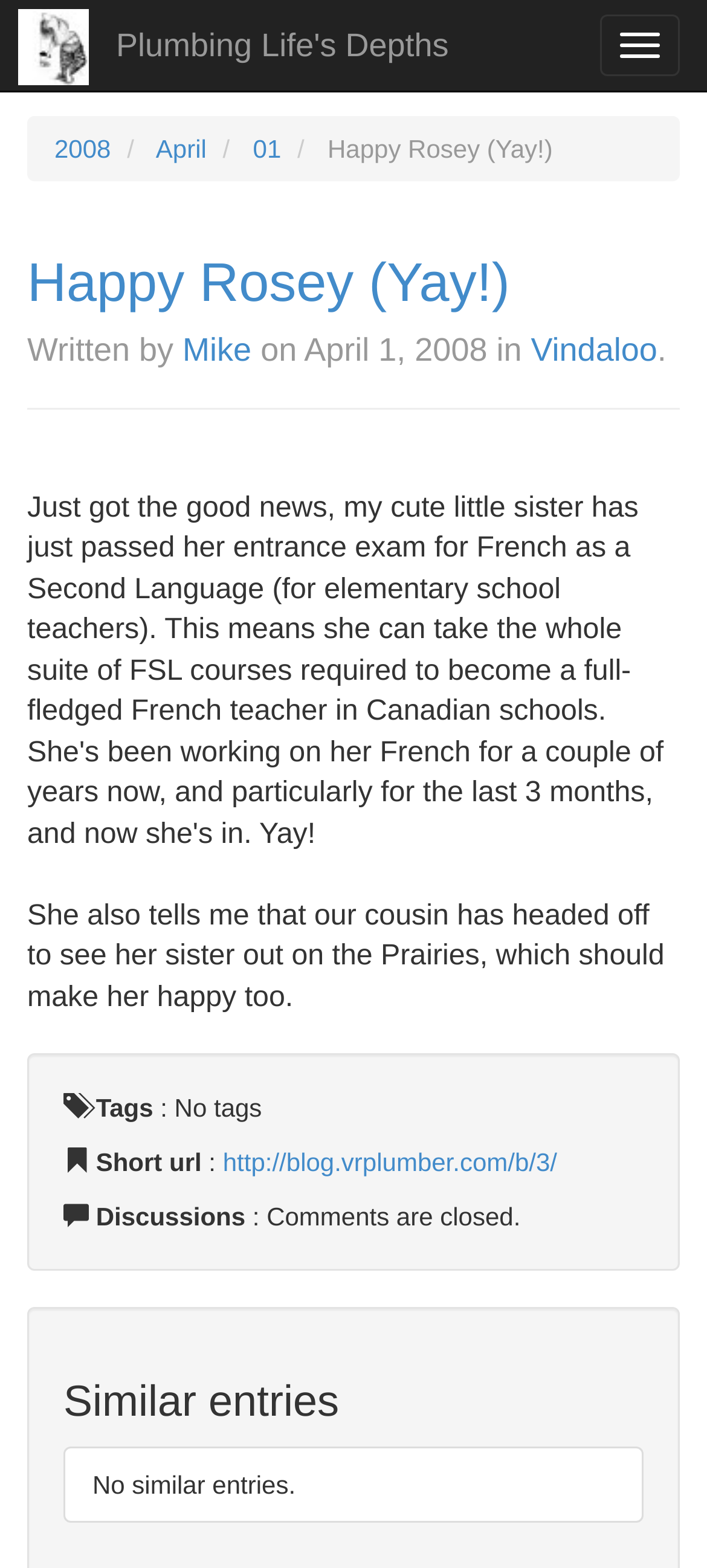Please look at the image and answer the question with a detailed explanation: How many similar entries are there?

I found the answer by looking at the section with the heading 'Similar entries', which says 'No similar entries.'